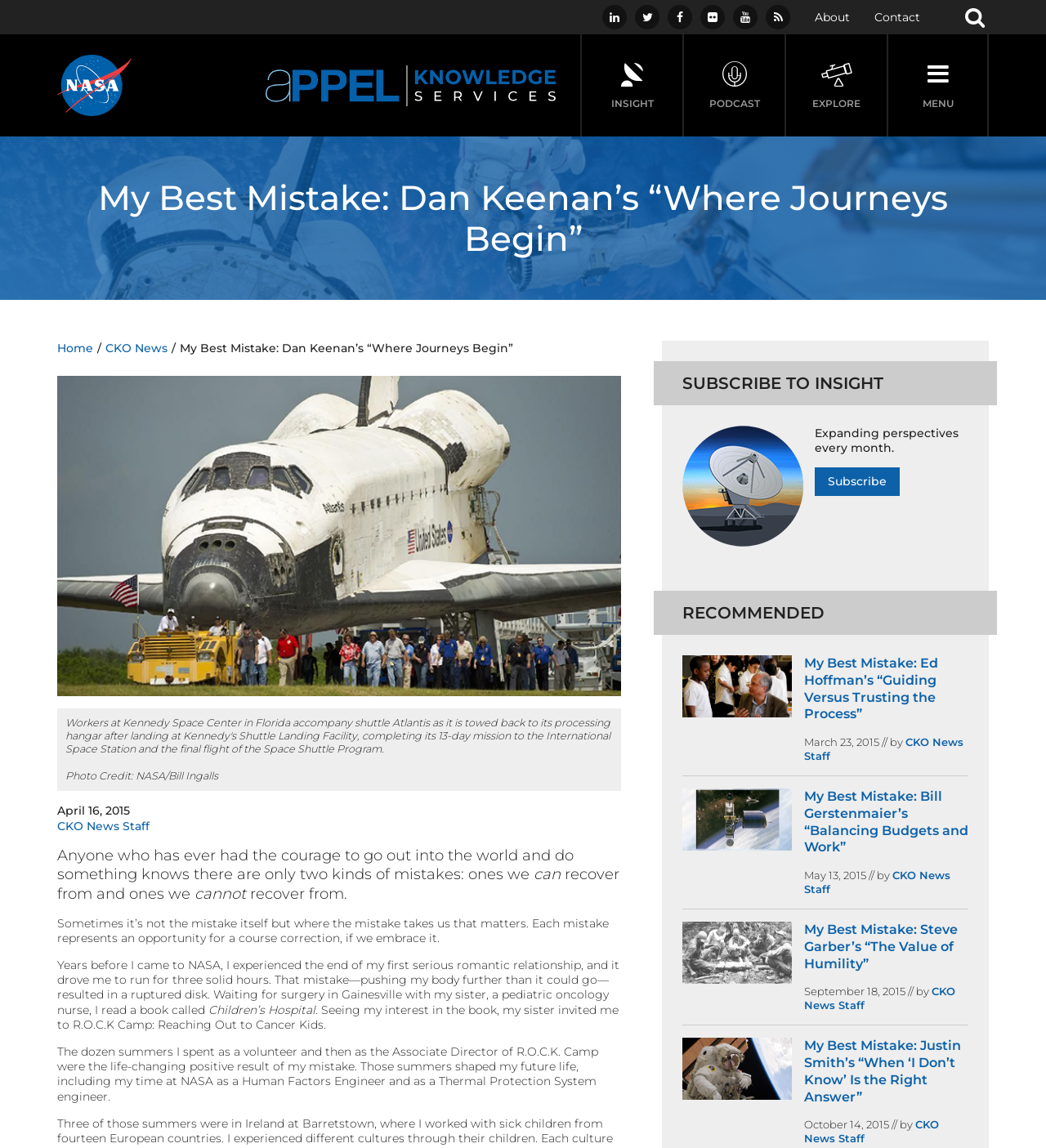Locate the primary heading on the webpage and return its text.

My Best Mistake: Dan Keenan’s “Where Journeys Begin”